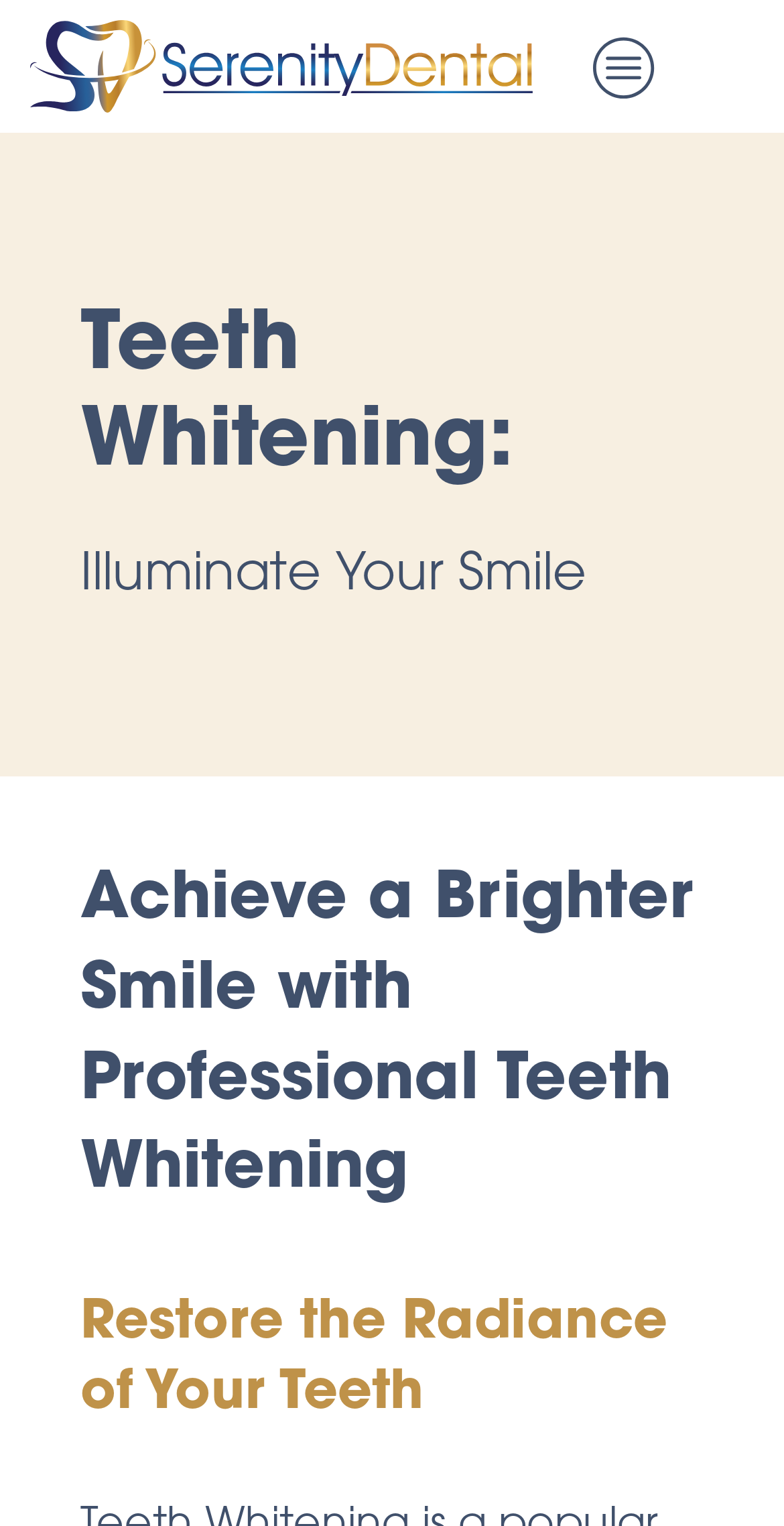Is there a call-to-action on the page?
Refer to the image and provide a thorough answer to the question.

Although the exact call-to-action is not explicitly stated, the presence of a link at the top of the page and the overall structure of the webpage suggest that the webpage is encouraging visitors to take some action, likely to contact the dental clinic or schedule an appointment.